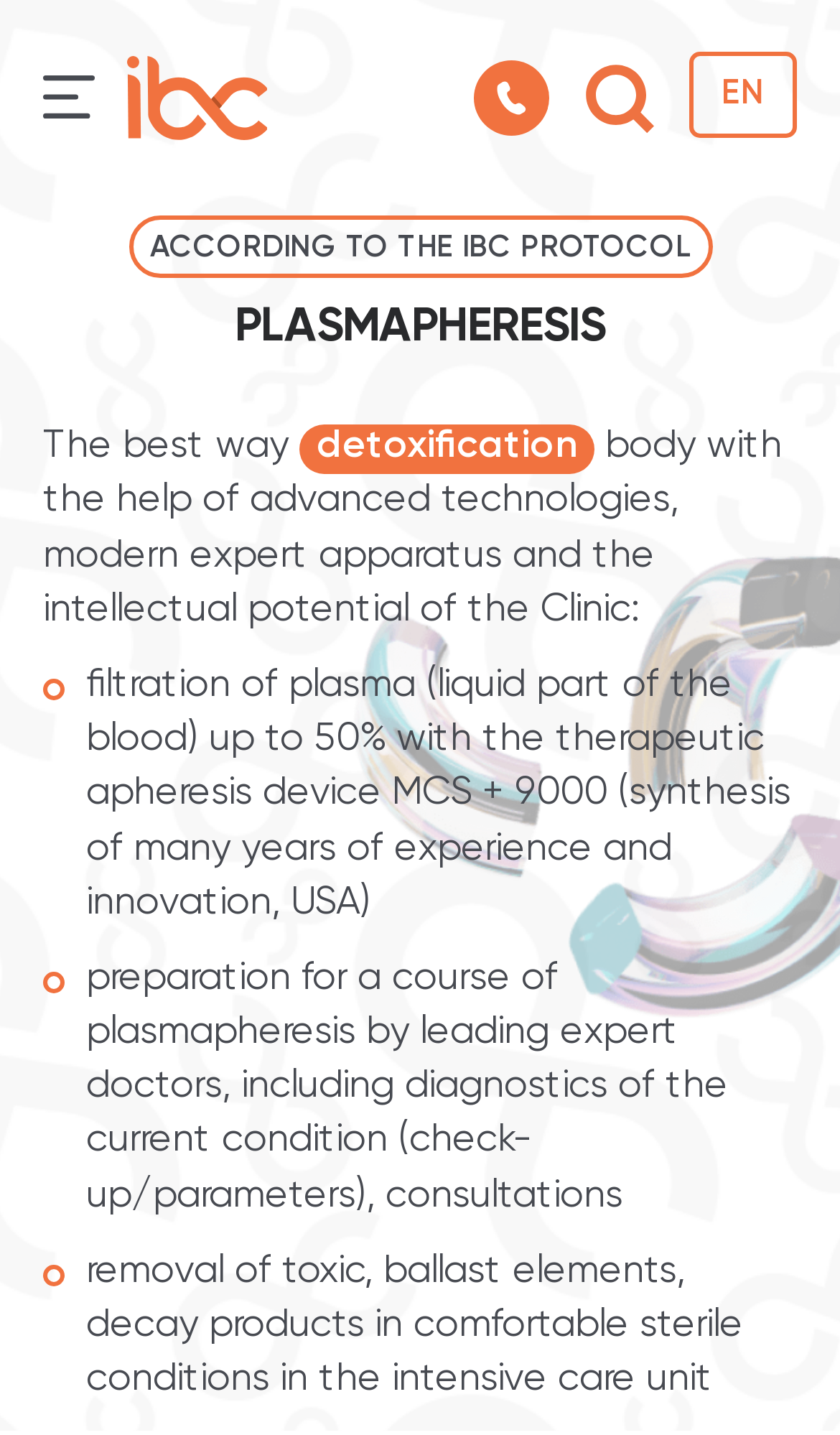Look at the image and write a detailed answer to the question: 
How many forms are available on the webpage?

I identified three forms on the webpage: one for registration for plasmapheresis, one for asking questions, and one for site search. Each form has its own set of text fields and buttons.